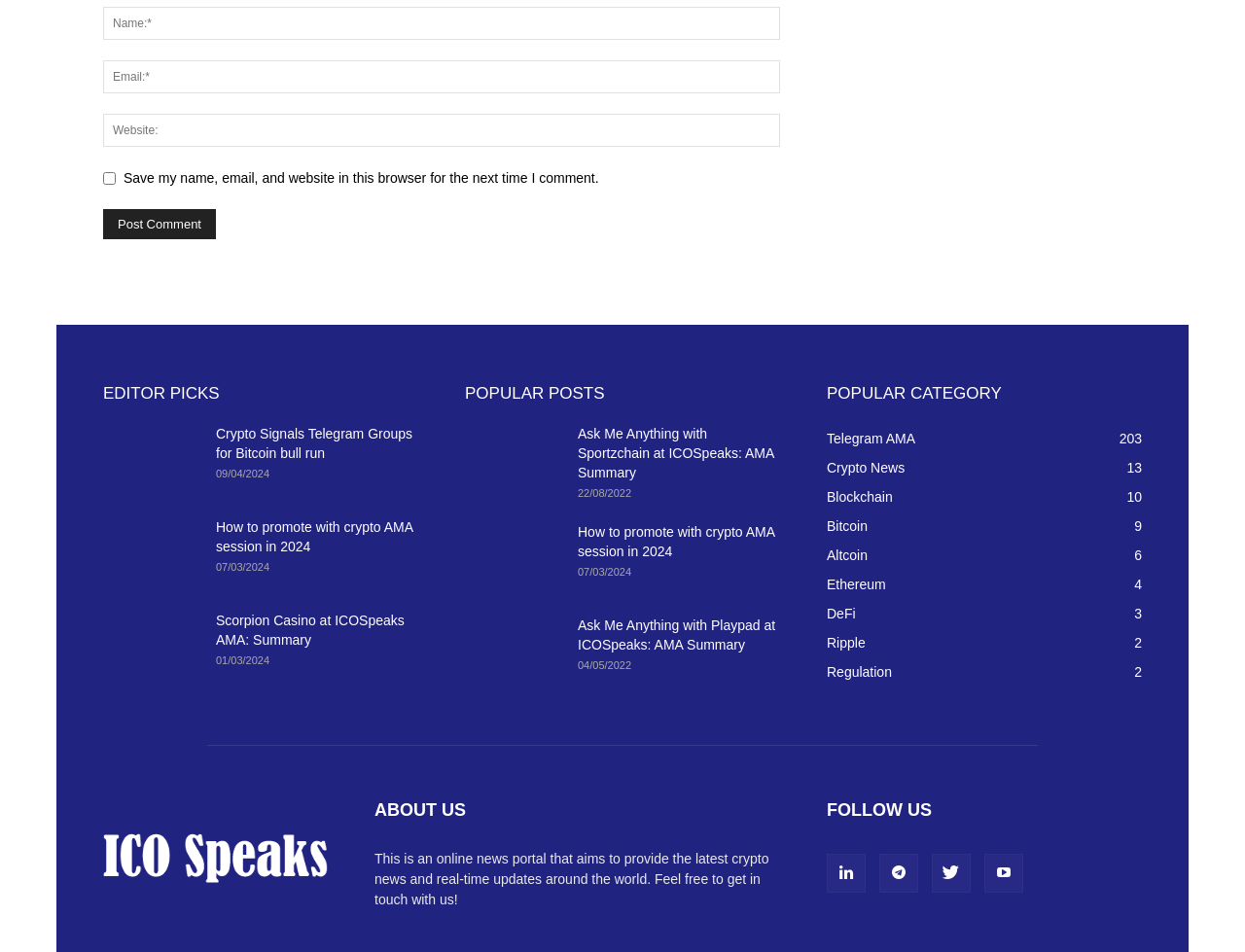Determine the coordinates of the bounding box that should be clicked to complete the instruction: "Read Odia News". The coordinates should be represented by four float numbers between 0 and 1: [left, top, right, bottom].

None